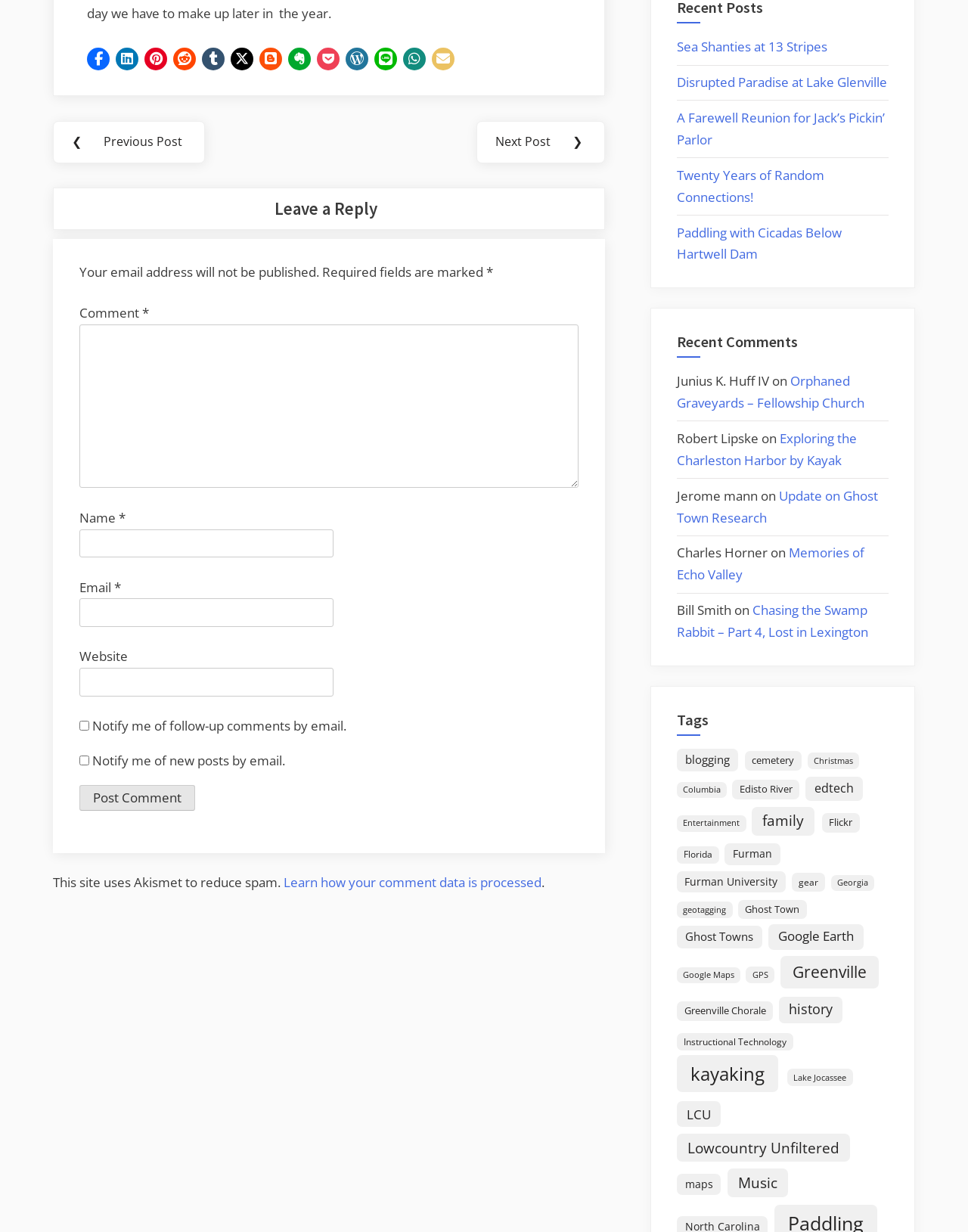Please mark the clickable region by giving the bounding box coordinates needed to complete this instruction: "Leave a comment".

[0.082, 0.247, 0.147, 0.261]